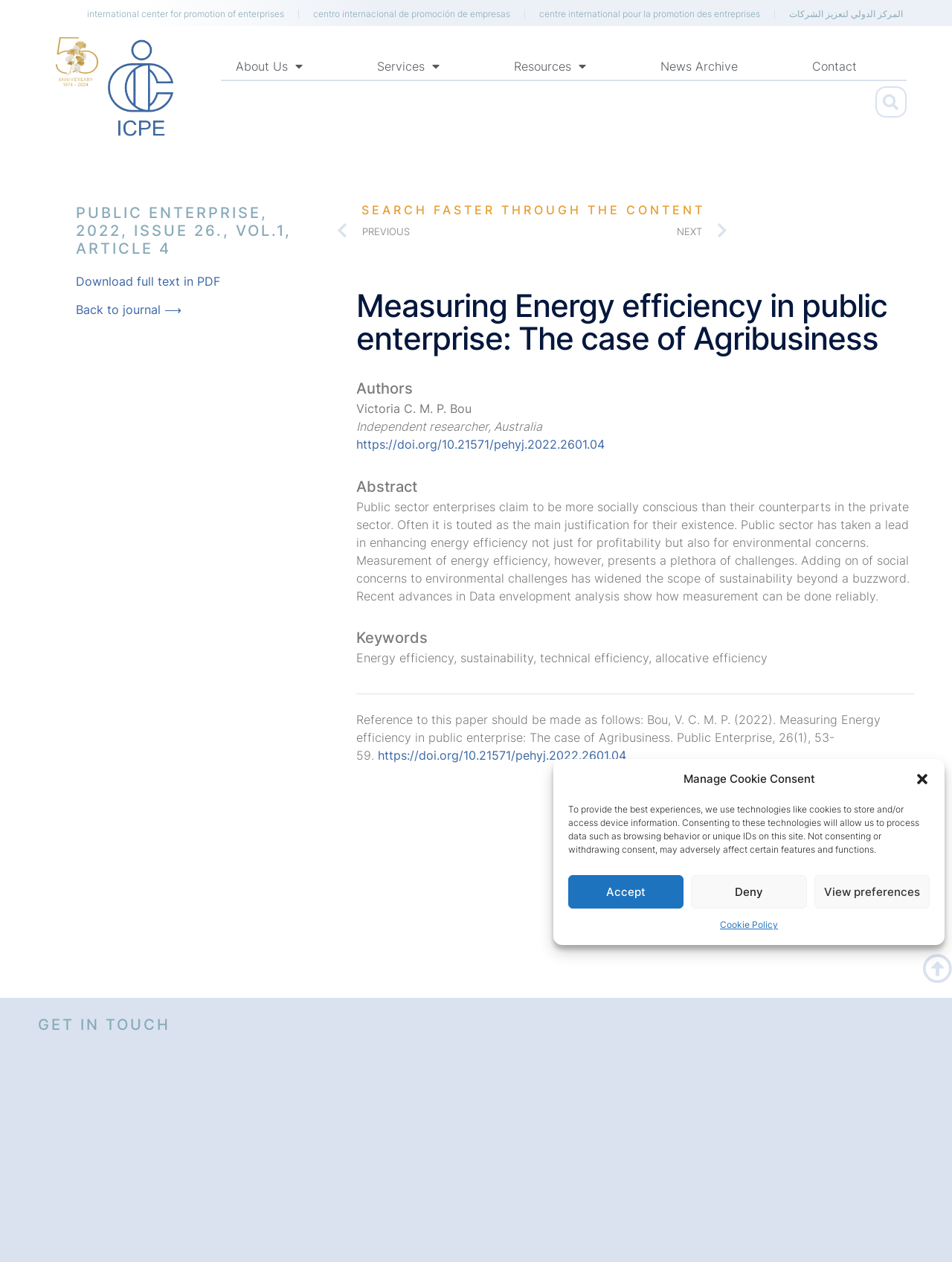Offer a comprehensive description of the webpage’s content and structure.

This webpage appears to be an article page from the International Center for Promotion of Enterprises. At the top, there is a dialog box for managing cookie consent, which includes a description of how the website uses technologies like cookies, and buttons to accept, deny, or view preferences. 

Below the dialog box, there are four lines of text in different languages, including English, Spanish, French, and Arabic, which seem to be the names of the organization.

The main navigation menu is located below, with links to "About Us", "Services", "Resources", "News Archive", and "Contact". There is also a search bar at the top right corner.

The main content of the page is an article titled "Measuring Energy efficiency in public enterprise: The case of Agribusiness". The article has a heading, followed by links to download the full text in PDF and to go back to the journal. There is a search bar below the article title, with a button to search faster through the content.

The article itself is divided into sections, including authors, abstract, and keywords. The authors' names and affiliations are listed, along with a link to a DOI. The abstract is a brief summary of the article, and the keywords are listed below.

At the bottom of the page, there is a section titled "GET IN TOUCH", and a button to close the page. There is also an image at the bottom right corner, although its content is not specified.